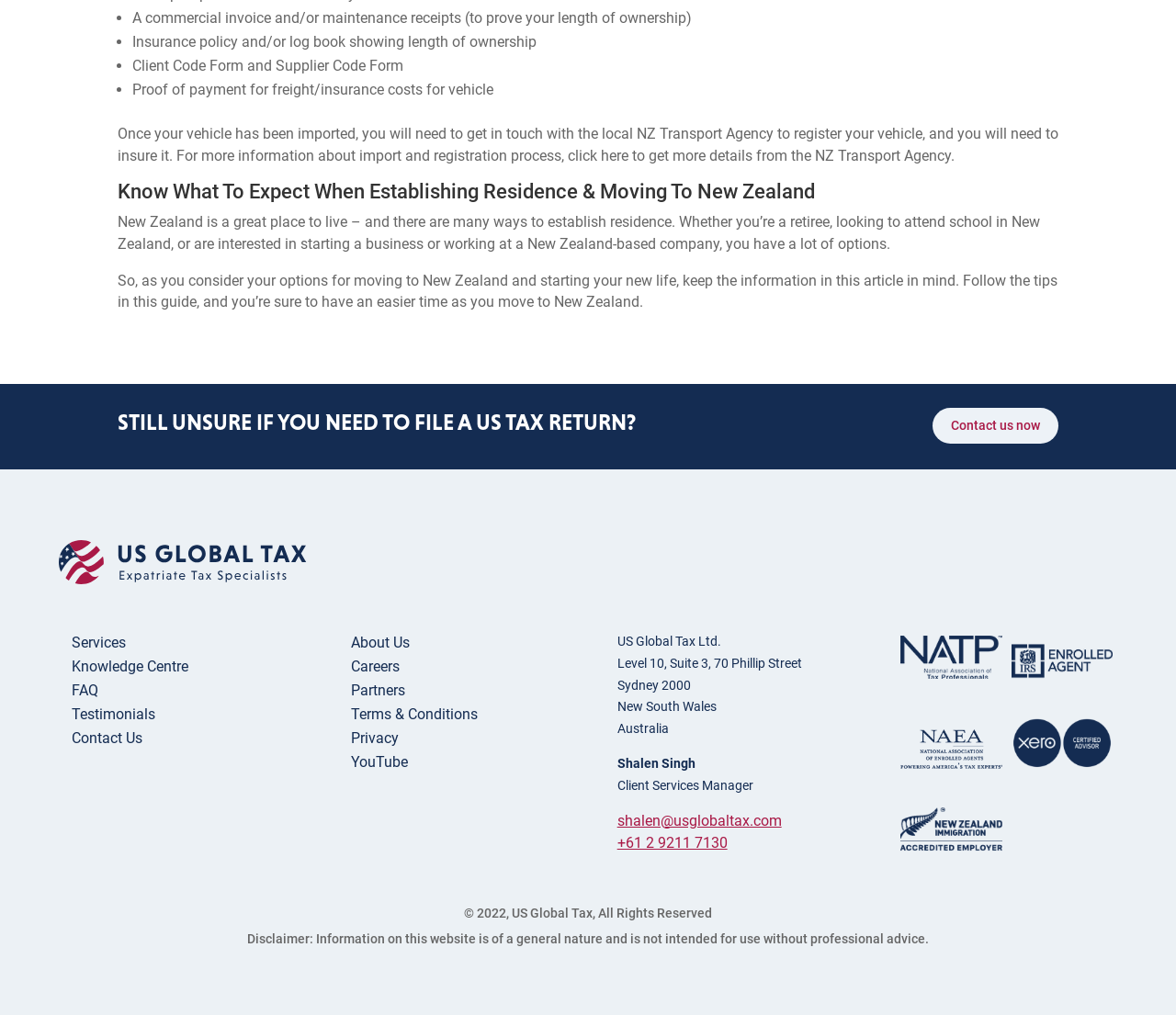What is the purpose of the article?
Please describe in detail the information shown in the image to answer the question.

The article appears to be a guide for individuals who are planning to move to New Zealand, providing information on what to expect when establishing residence and importing a vehicle. The article aims to make the process easier by providing tips and necessary information.